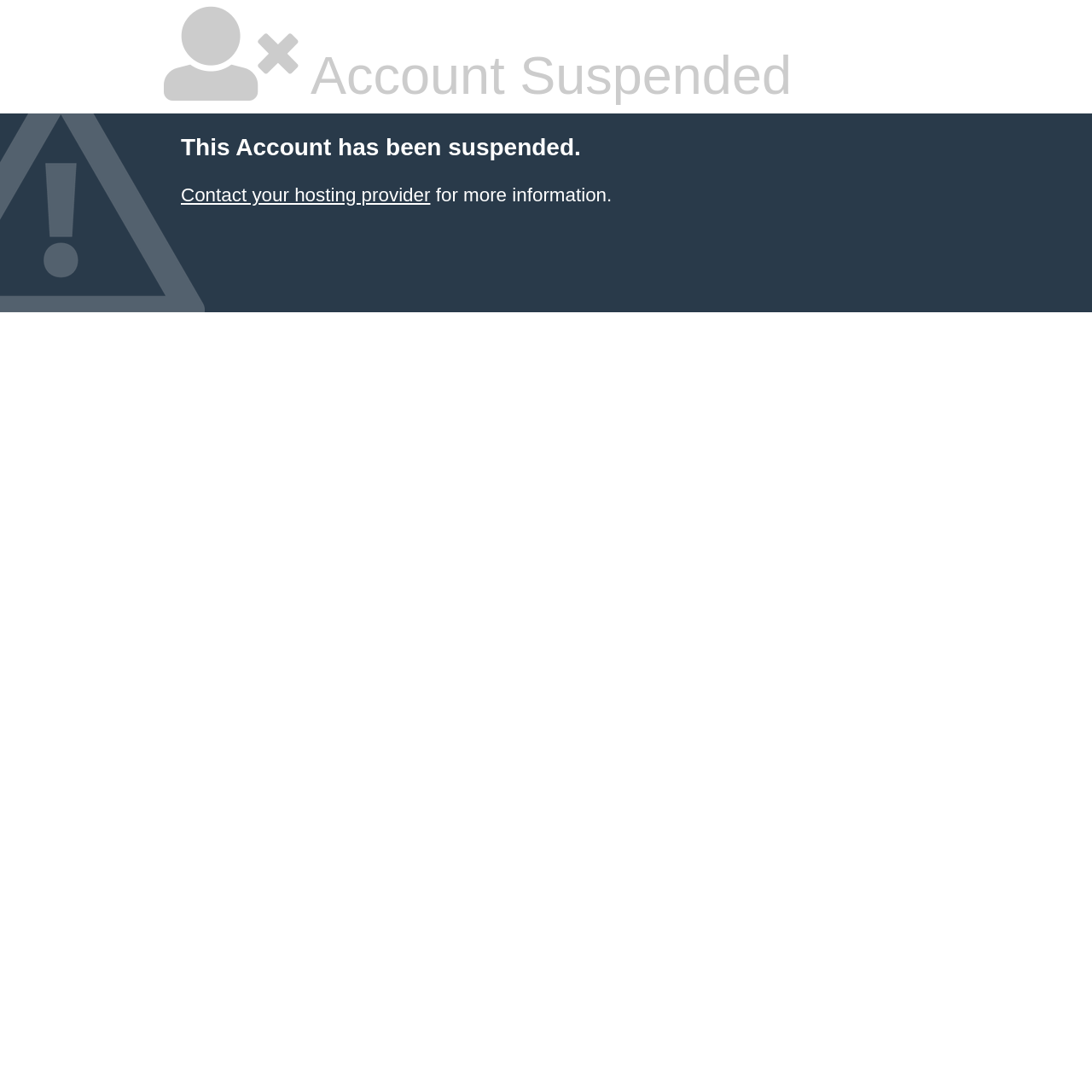Identify the bounding box coordinates for the UI element described as: "Contact your hosting provider". The coordinates should be provided as four floats between 0 and 1: [left, top, right, bottom].

[0.166, 0.169, 0.394, 0.188]